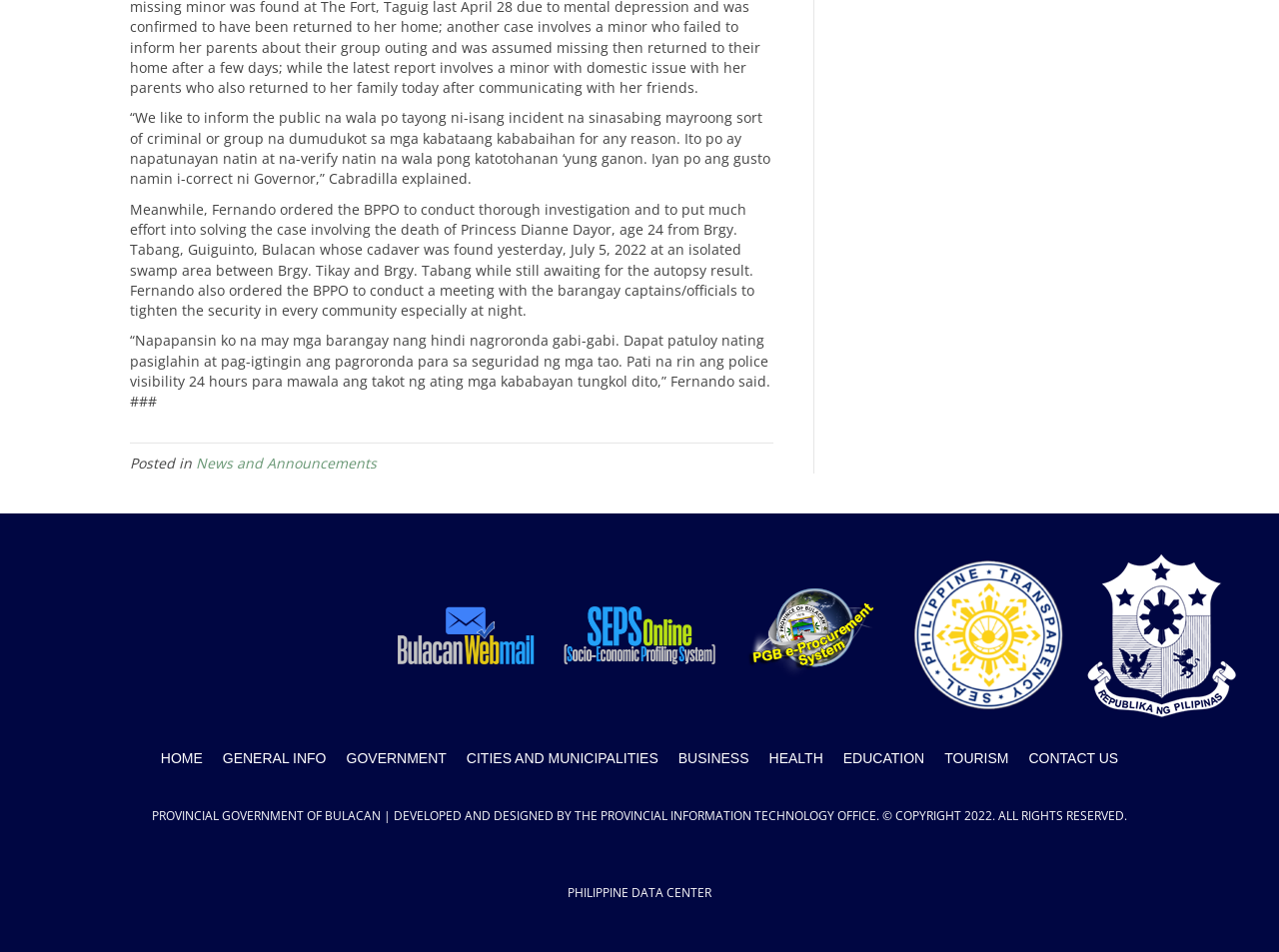Using the description: "News and Announcements", determine the UI element's bounding box coordinates. Ensure the coordinates are in the format of four float numbers between 0 and 1, i.e., [left, top, right, bottom].

[0.153, 0.476, 0.295, 0.496]